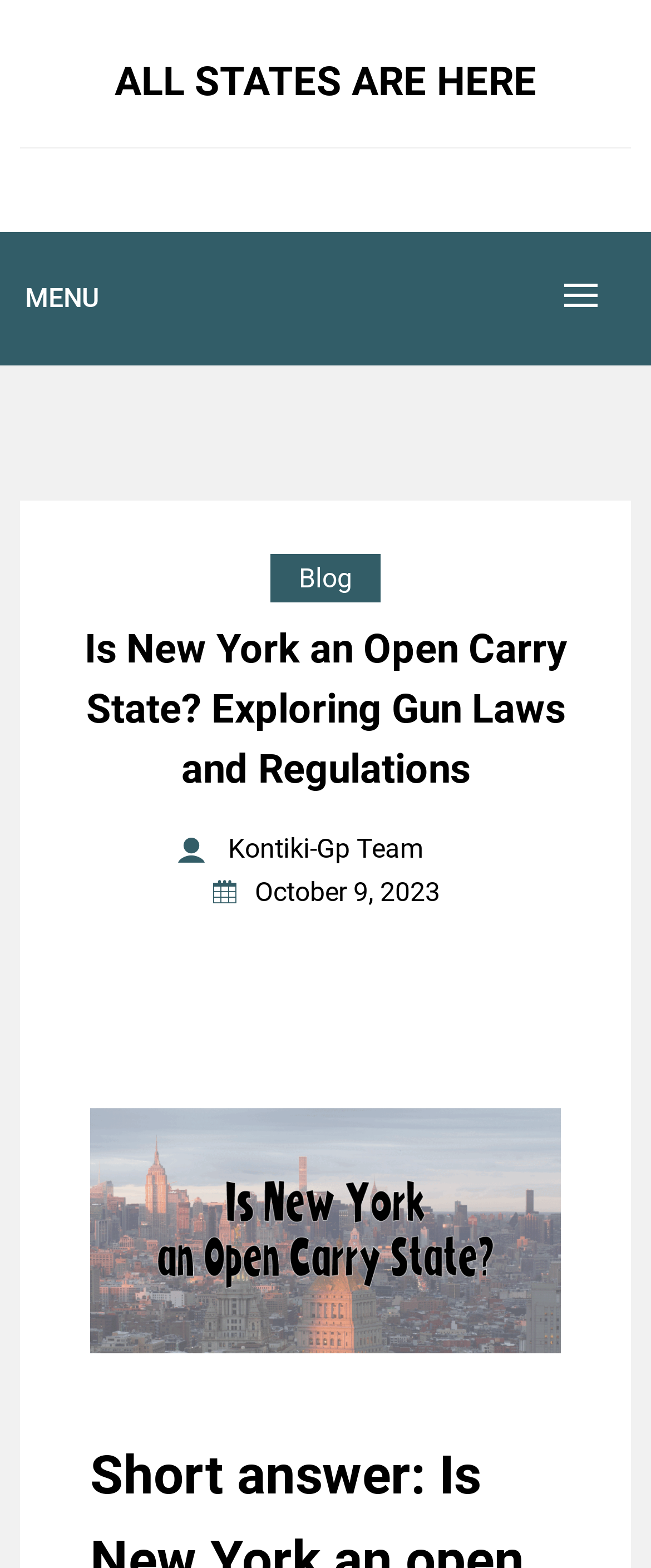Generate the main heading text from the webpage.

Is New York an Open Carry State? Exploring Gun Laws and Regulations